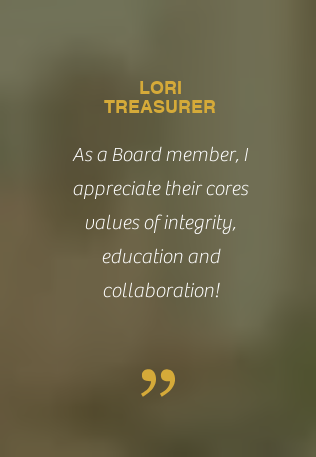Please provide a comprehensive response to the question based on the details in the image: What values does Lori emphasize in her role?

According to the caption, Lori highlights the importance of integrity, education, and collaboration as core values in her role as a Board member, which suggests that she believes these values have a positive impact on her community.